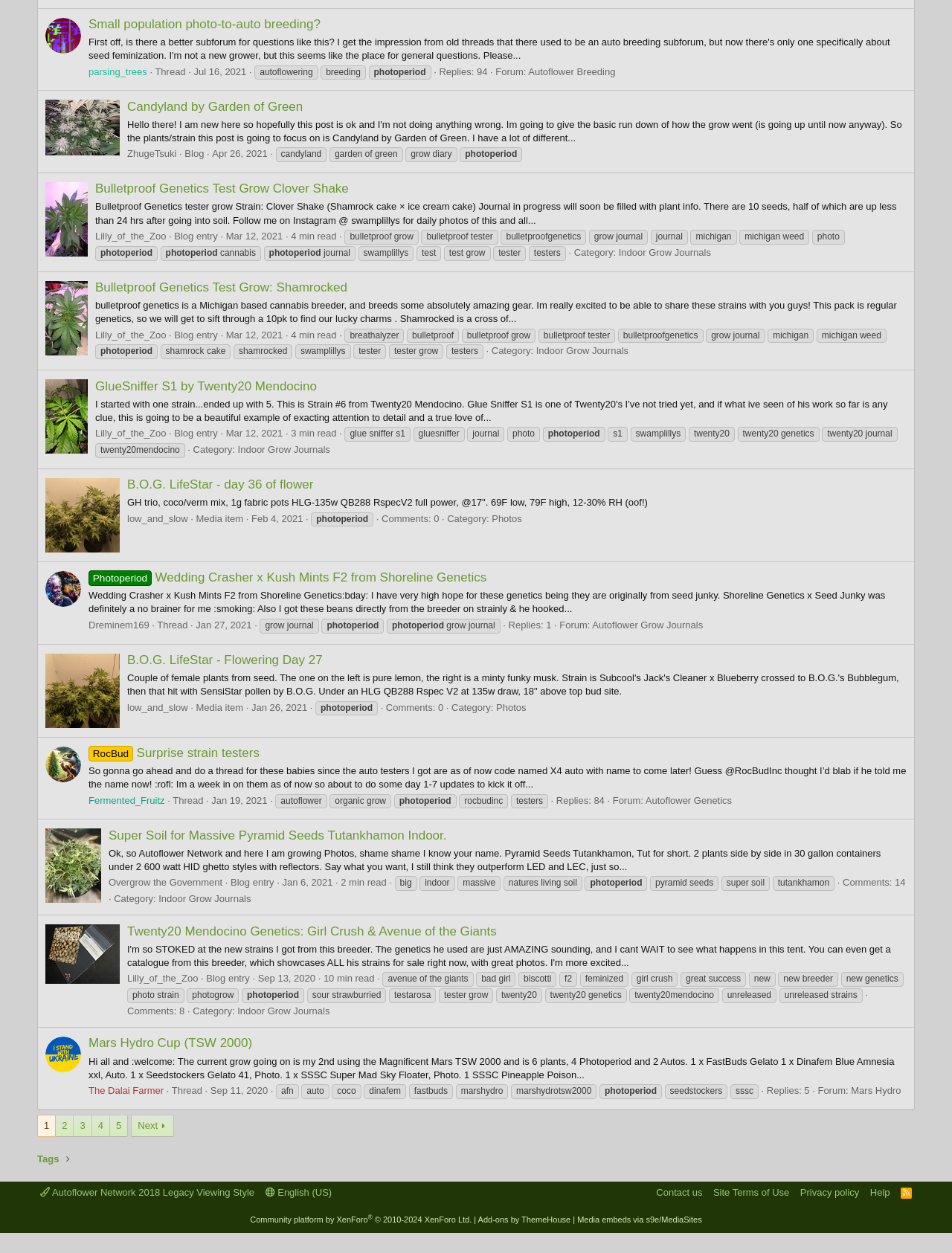Please provide the bounding box coordinates for the element that needs to be clicked to perform the following instruction: "Visit blog 'Candyland by Garden of Green'". The coordinates should be given as four float numbers between 0 and 1, i.e., [left, top, right, bottom].

[0.134, 0.078, 0.952, 0.092]